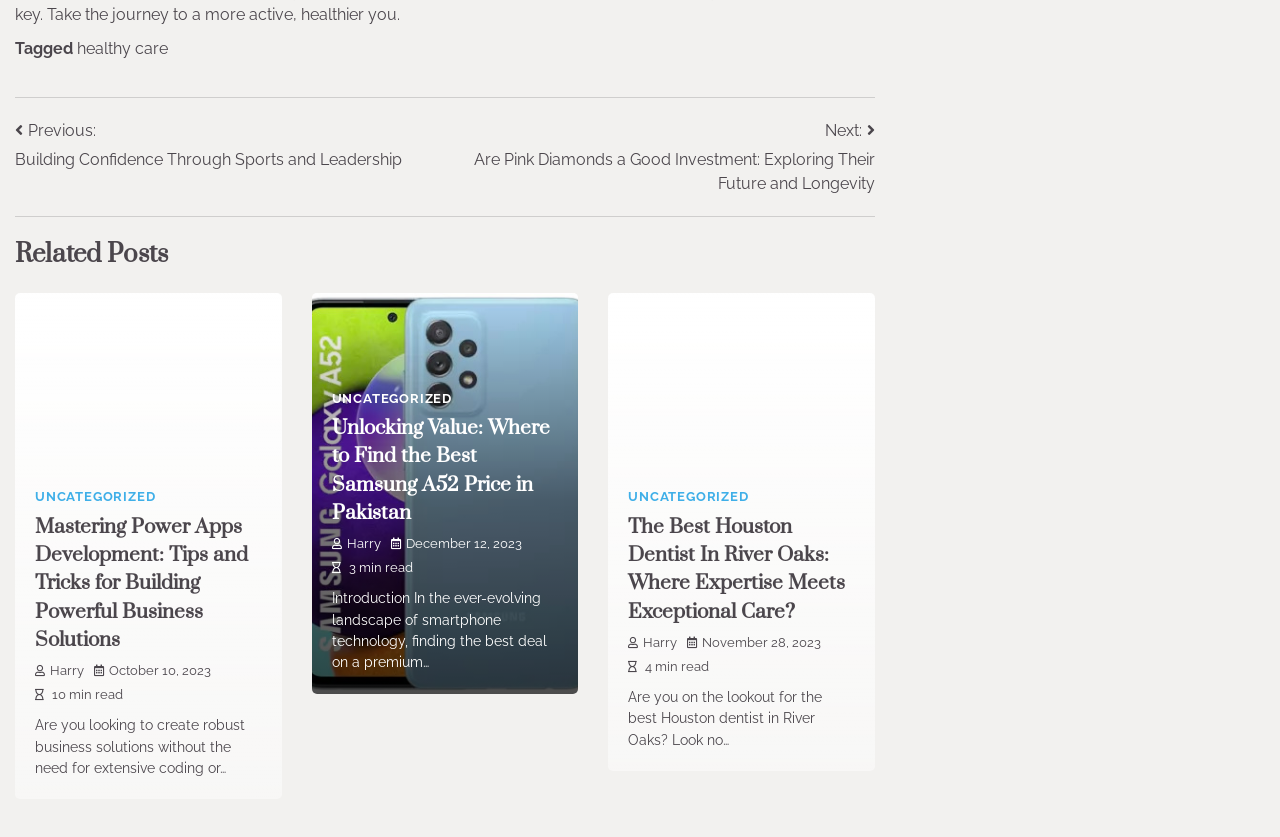Use one word or a short phrase to answer the question provided: 
How many articles are on this webpage?

3